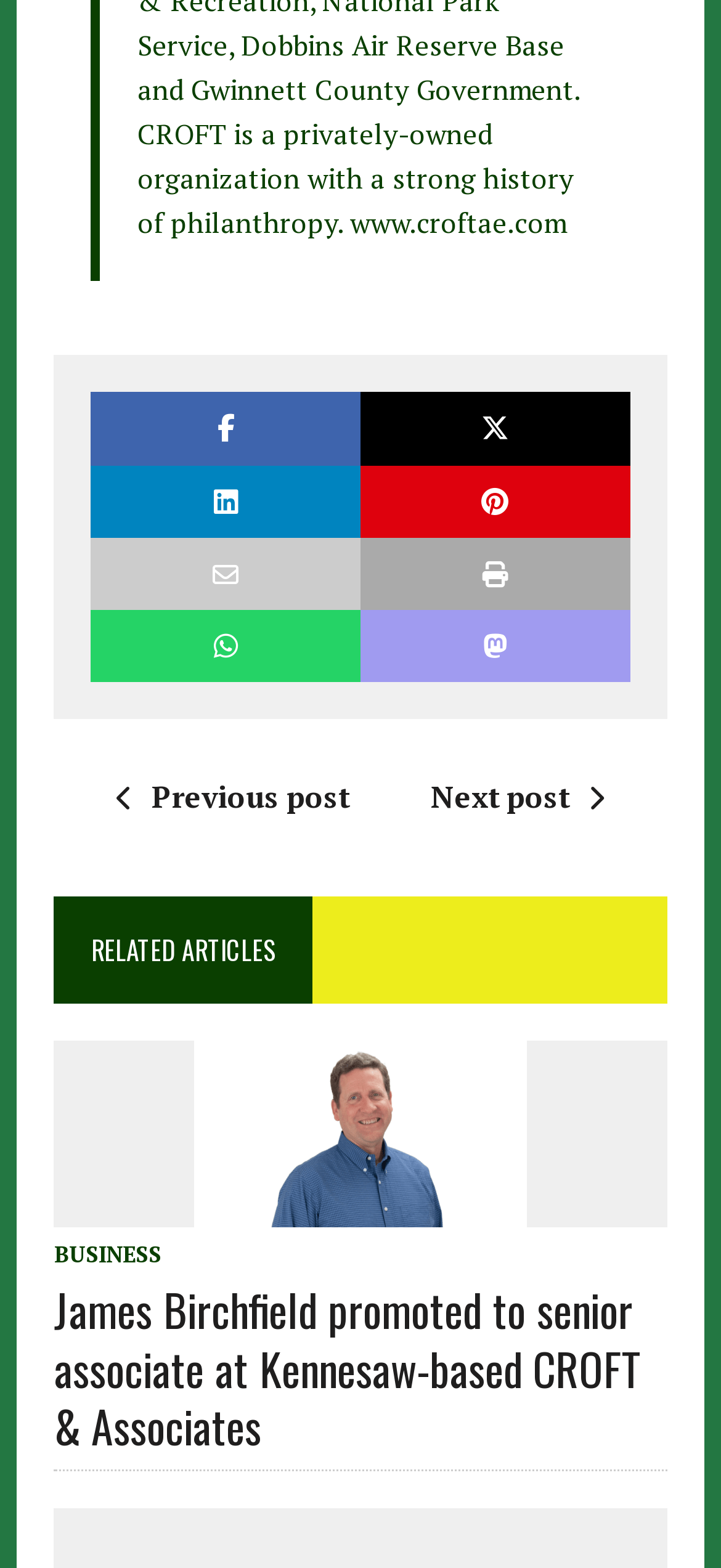Please locate the bounding box coordinates of the element that should be clicked to complete the given instruction: "Click the next post link".

[0.597, 0.495, 0.864, 0.521]